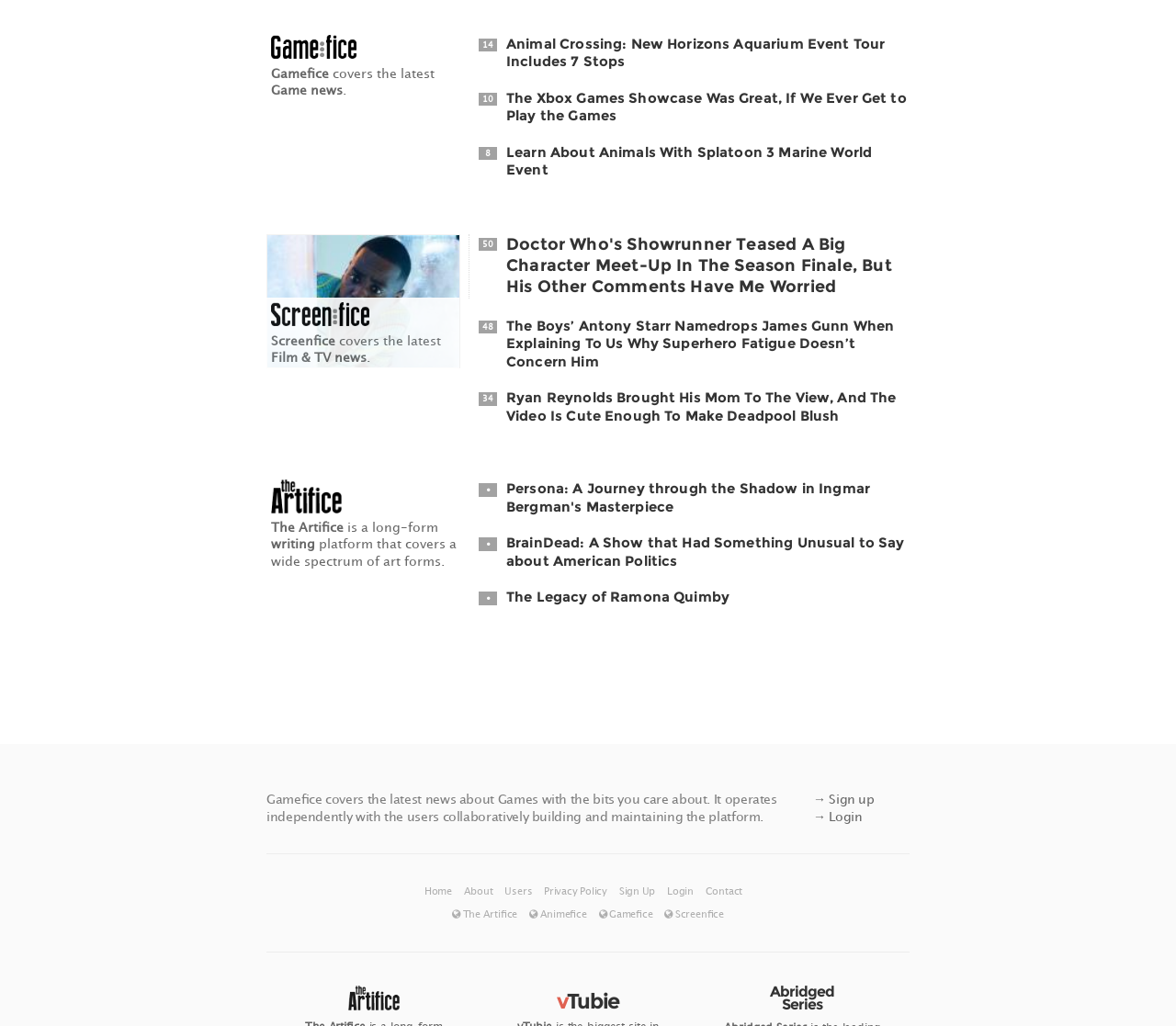How can users interact with Gamefice?
Based on the screenshot, answer the question with a single word or phrase.

collaboratively building and maintaining